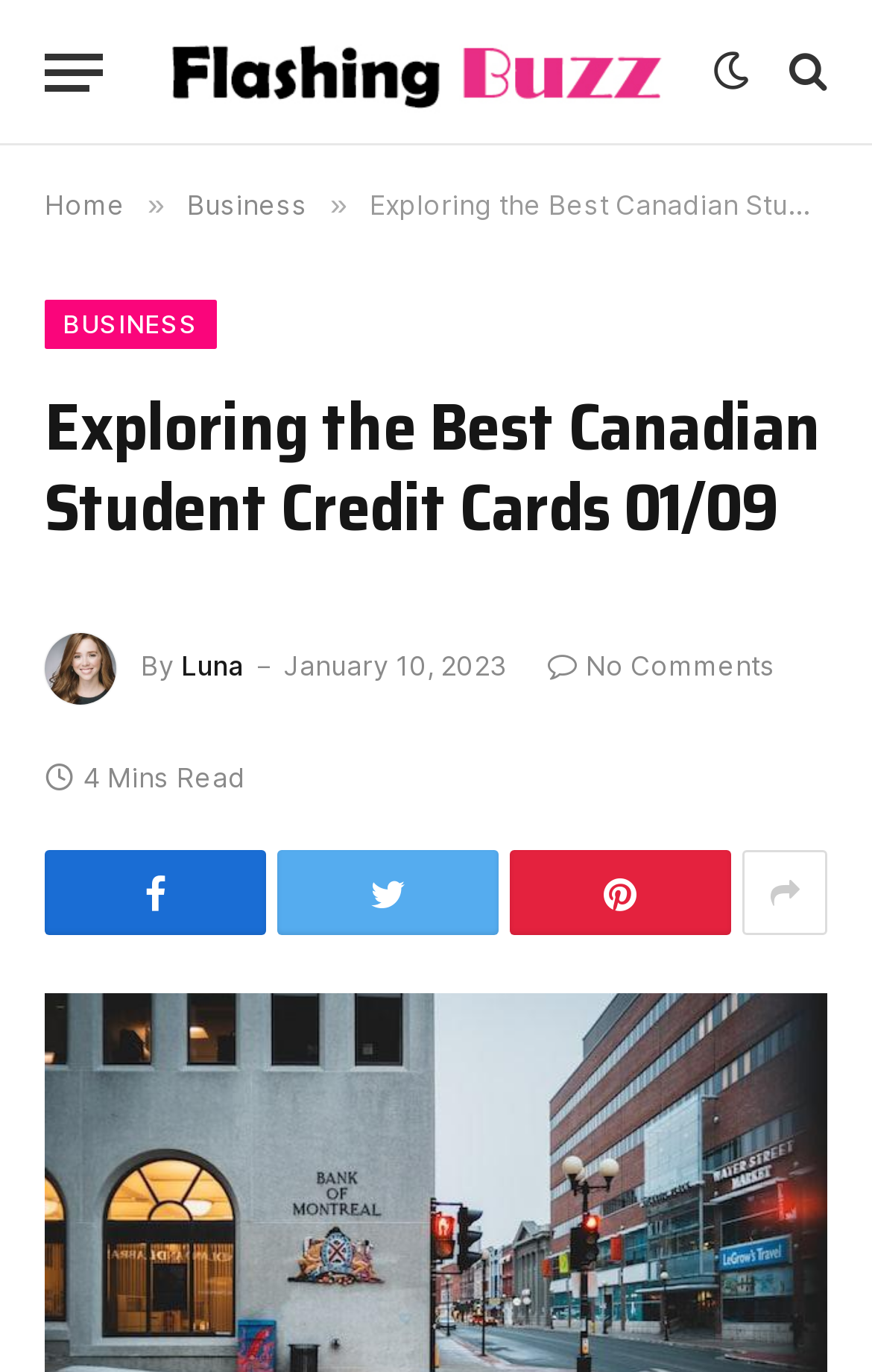What is the name of the website?
Answer the question with a detailed and thorough explanation.

The name of the website can be found by looking at the top-left corner of the webpage, where the logo and website name are located. The text 'Flashing Buzz' indicates the name of the website.